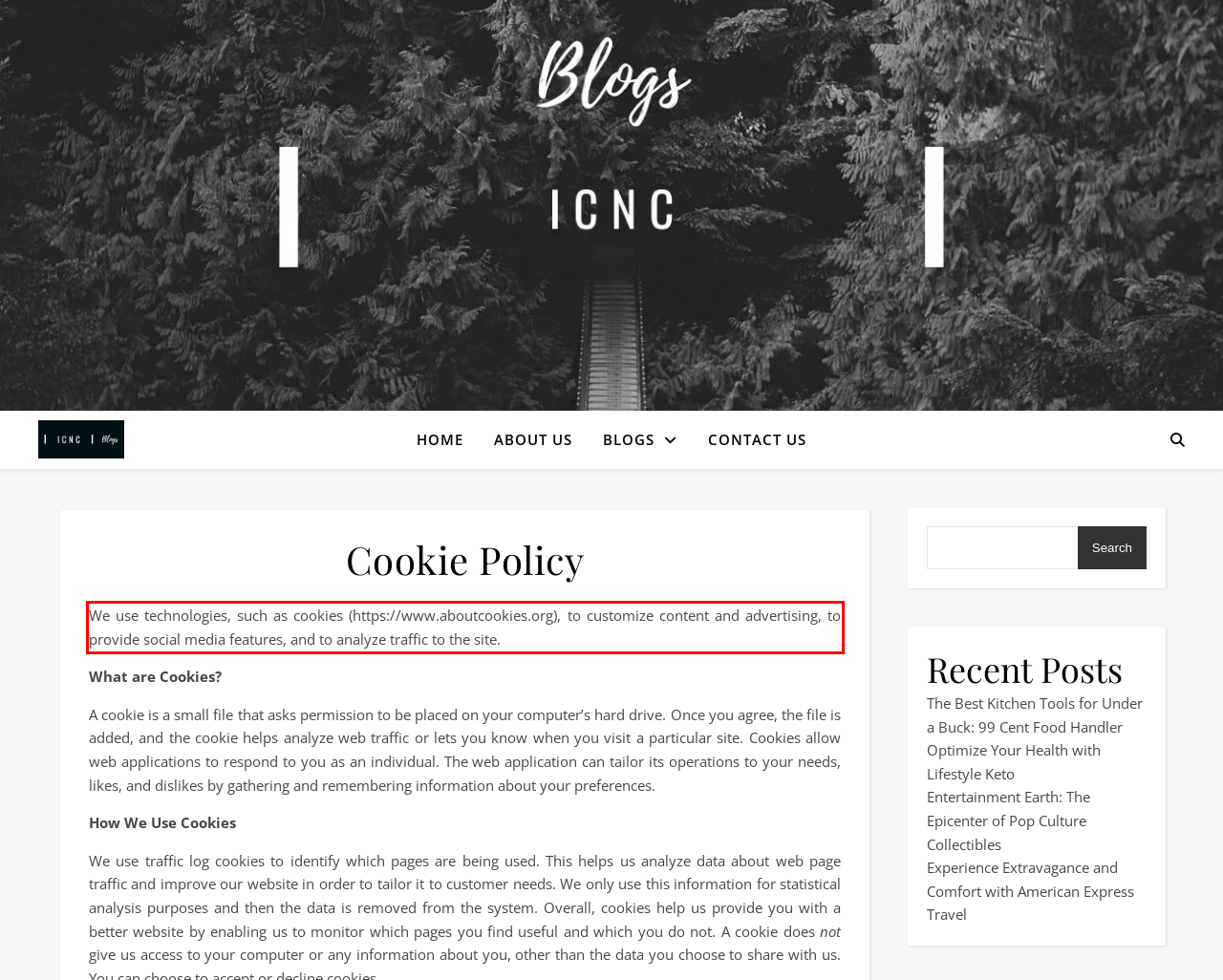You are presented with a webpage screenshot featuring a red bounding box. Perform OCR on the text inside the red bounding box and extract the content.

We use technologies, such as cookies (https://www.aboutcookies.org), to customize content and advertising, to provide social media features, and to analyze traffic to the site.